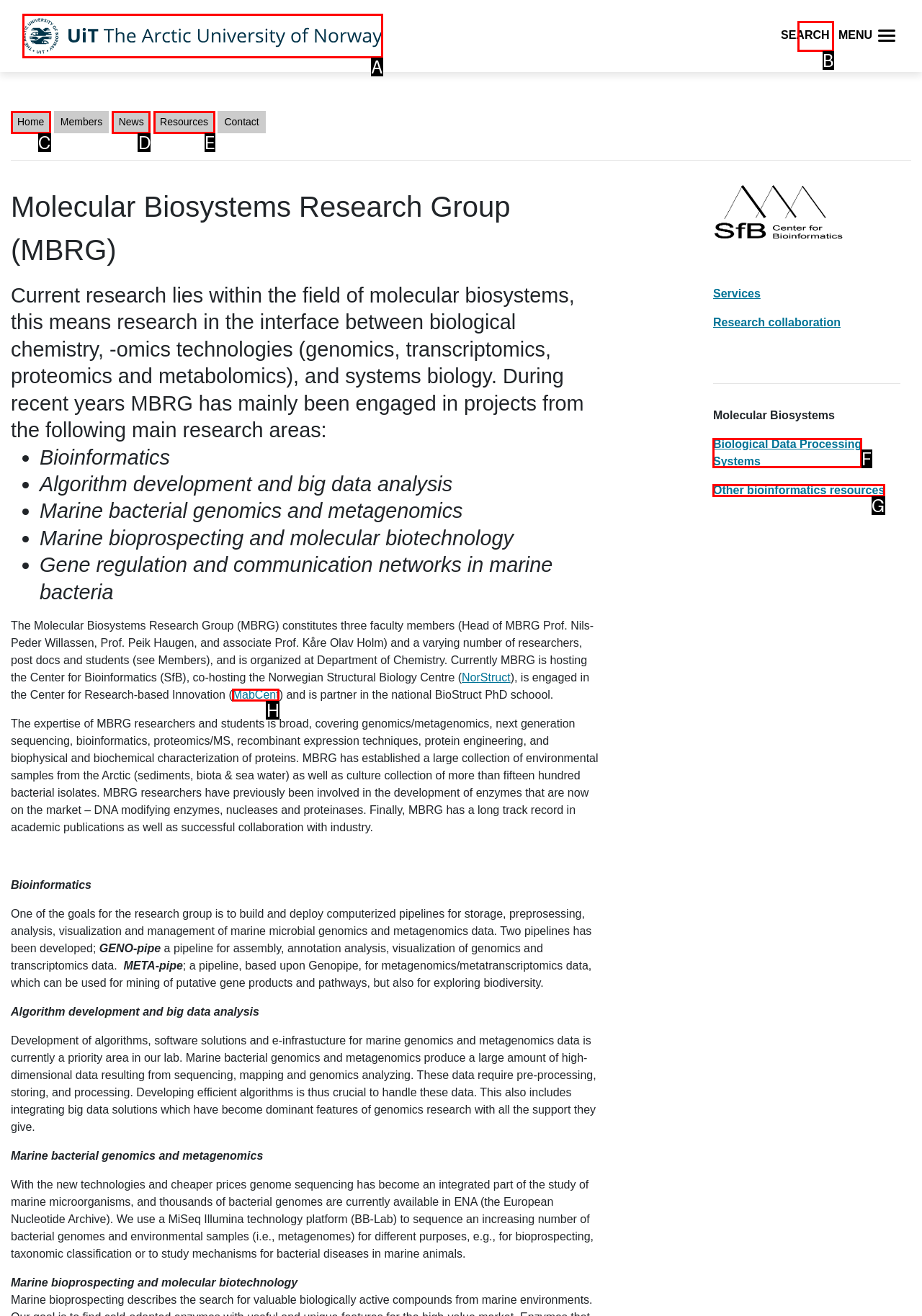Tell me which letter corresponds to the UI element that should be clicked to fulfill this instruction: Search for something
Answer using the letter of the chosen option directly.

B